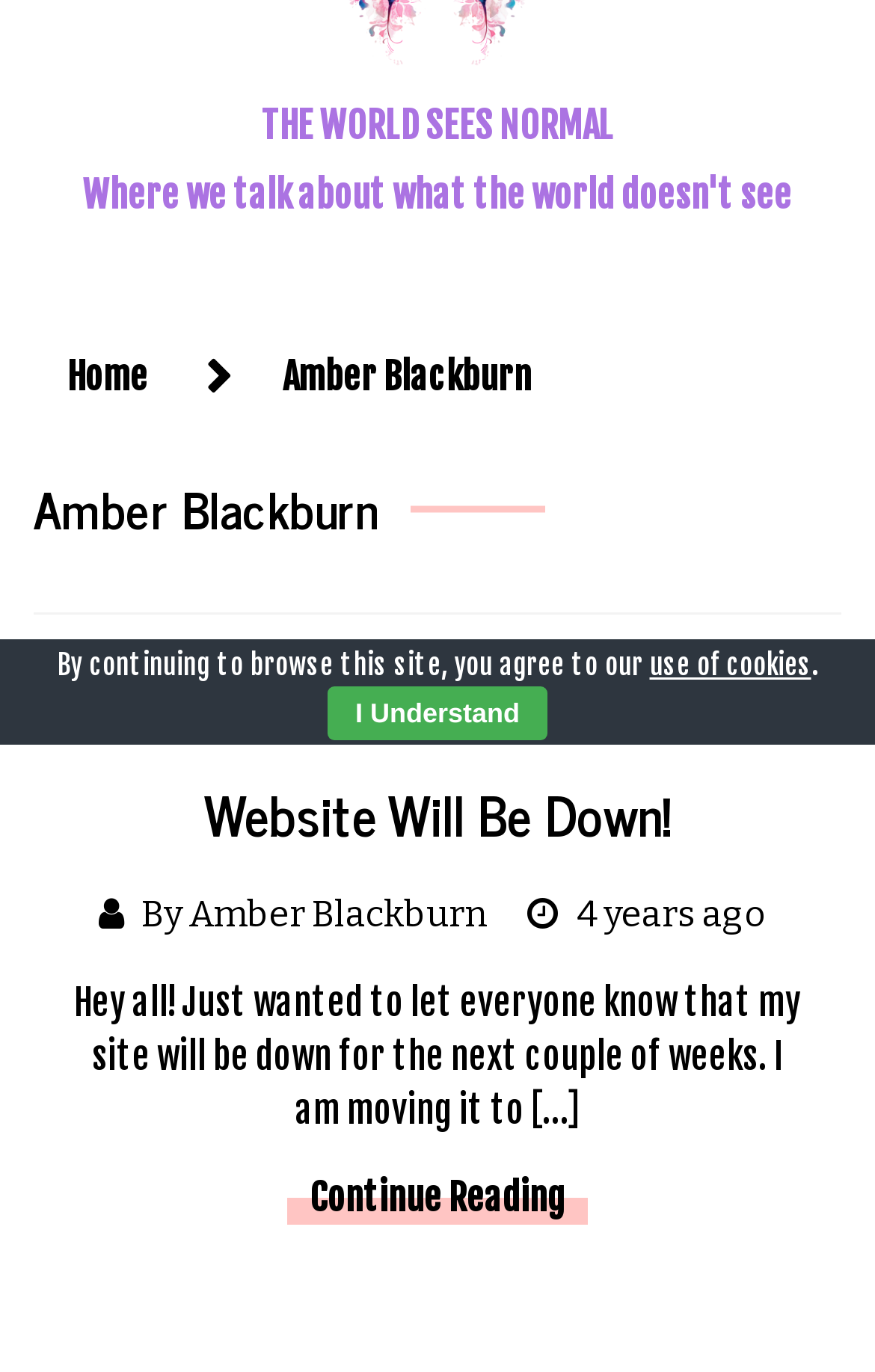Bounding box coordinates are specified in the format (top-left x, top-left y, bottom-right x, bottom-right y). All values are floating point numbers bounded between 0 and 1. Please provide the bounding box coordinate of the region this sentence describes: Uncategorized

[0.346, 0.498, 0.654, 0.54]